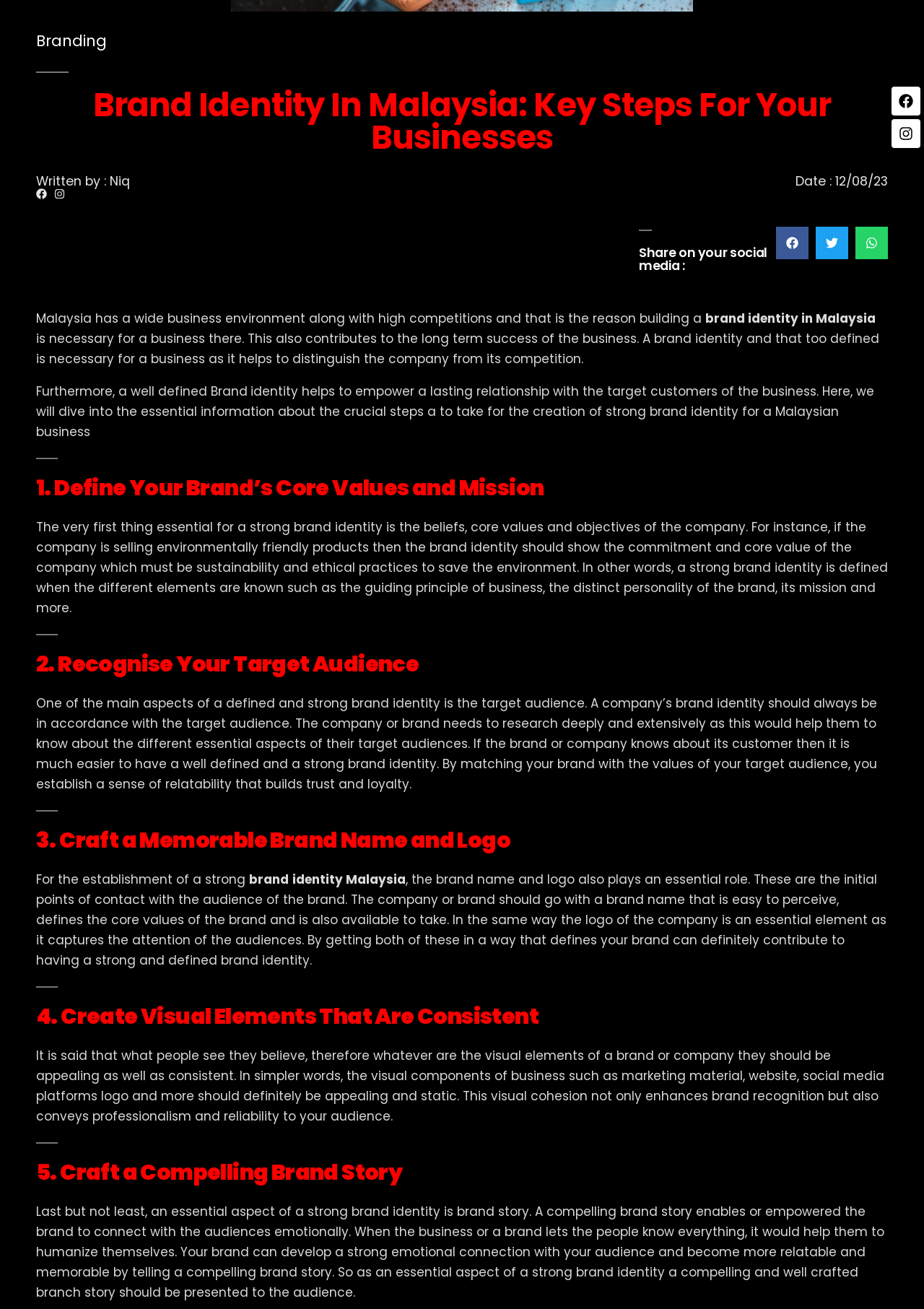Extract the bounding box of the UI element described as: "Facebook".

[0.965, 0.066, 0.996, 0.088]